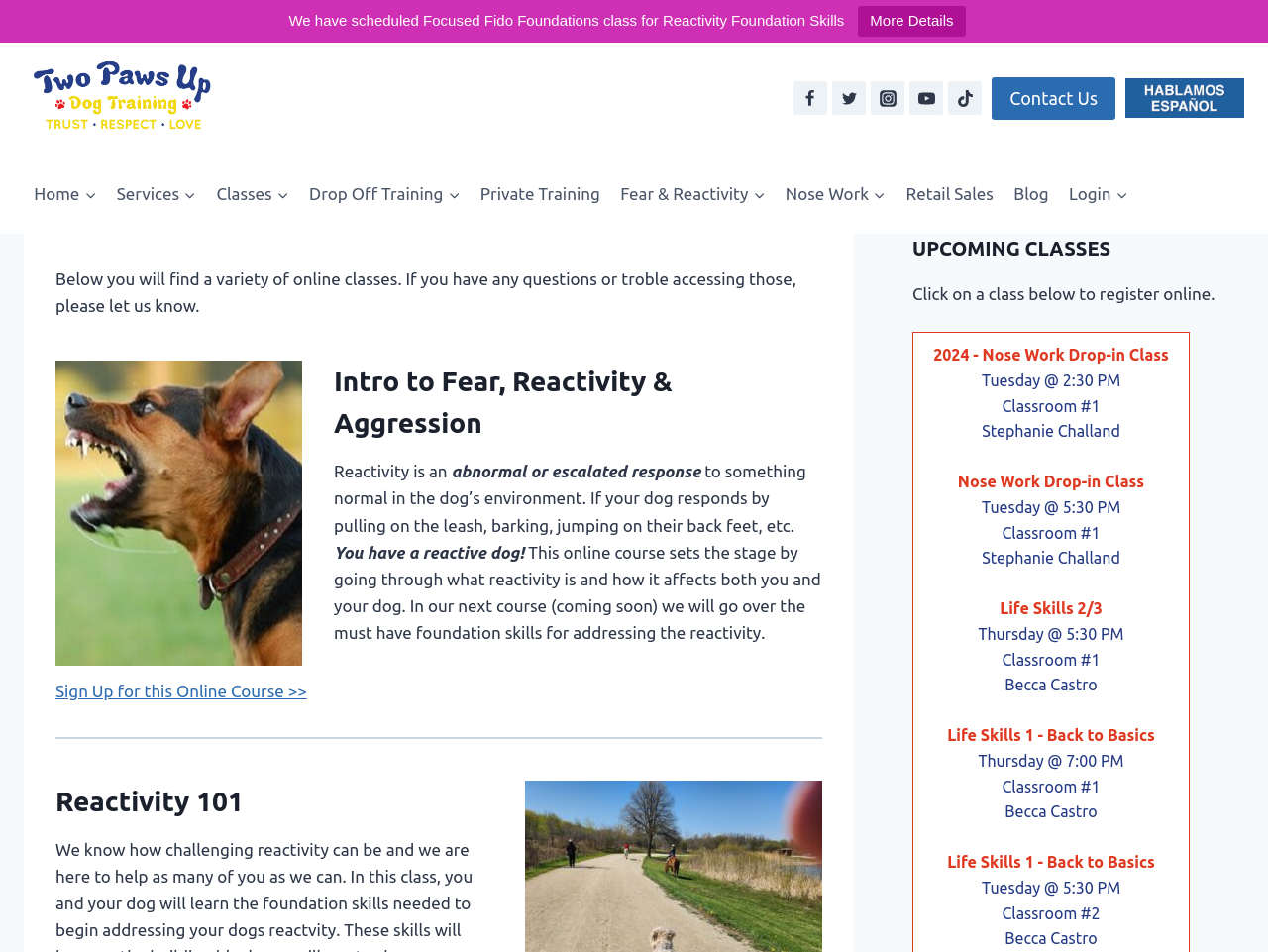Extract the bounding box of the UI element described as: "Nose Work Drop-in Class".

[0.728, 0.494, 0.93, 0.52]